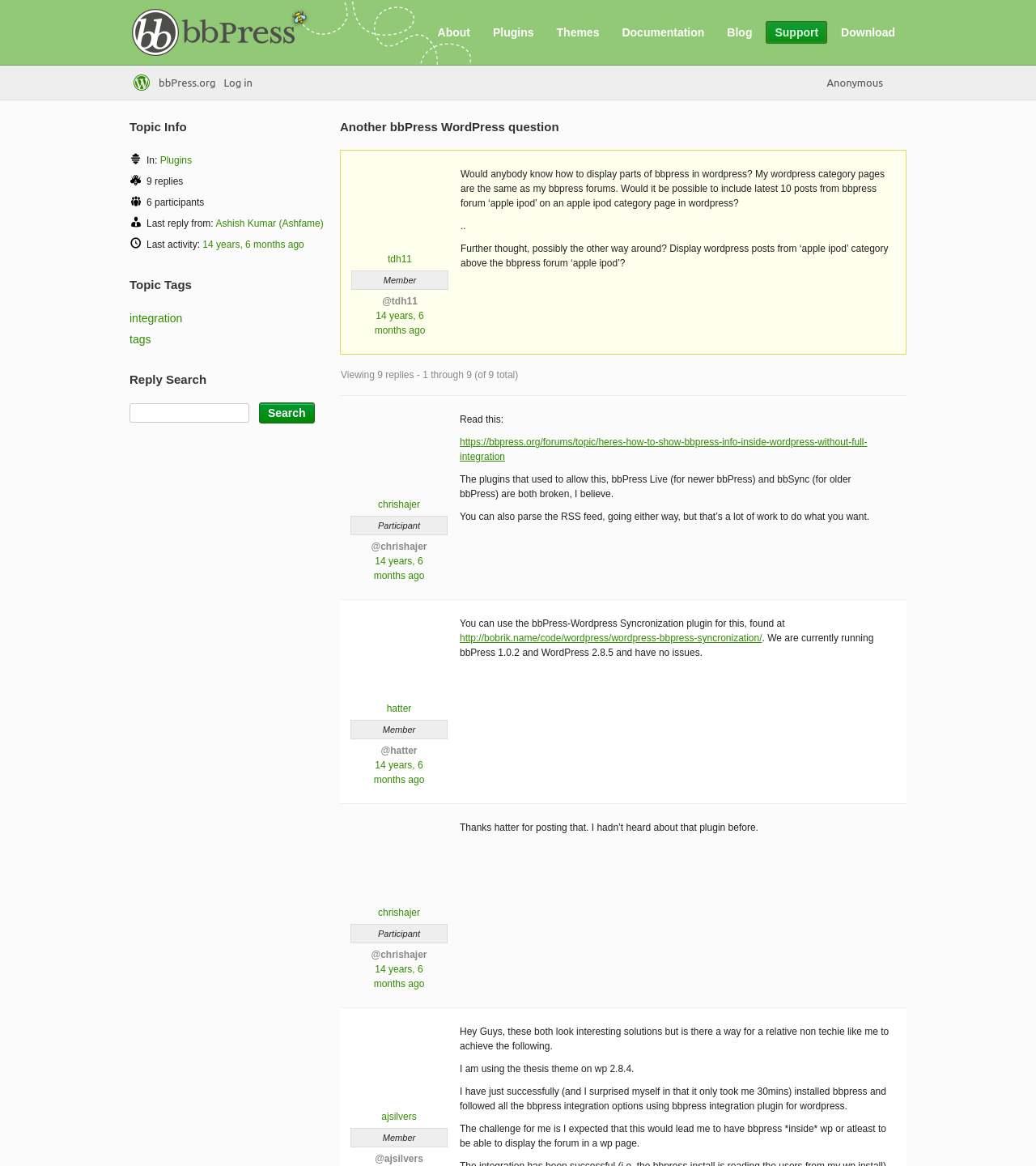From the given element description: "14 years, 6 months ago", find the bounding box for the UI element. Provide the coordinates as four float numbers between 0 and 1, in the order [left, top, right, bottom].

[0.361, 0.651, 0.41, 0.674]